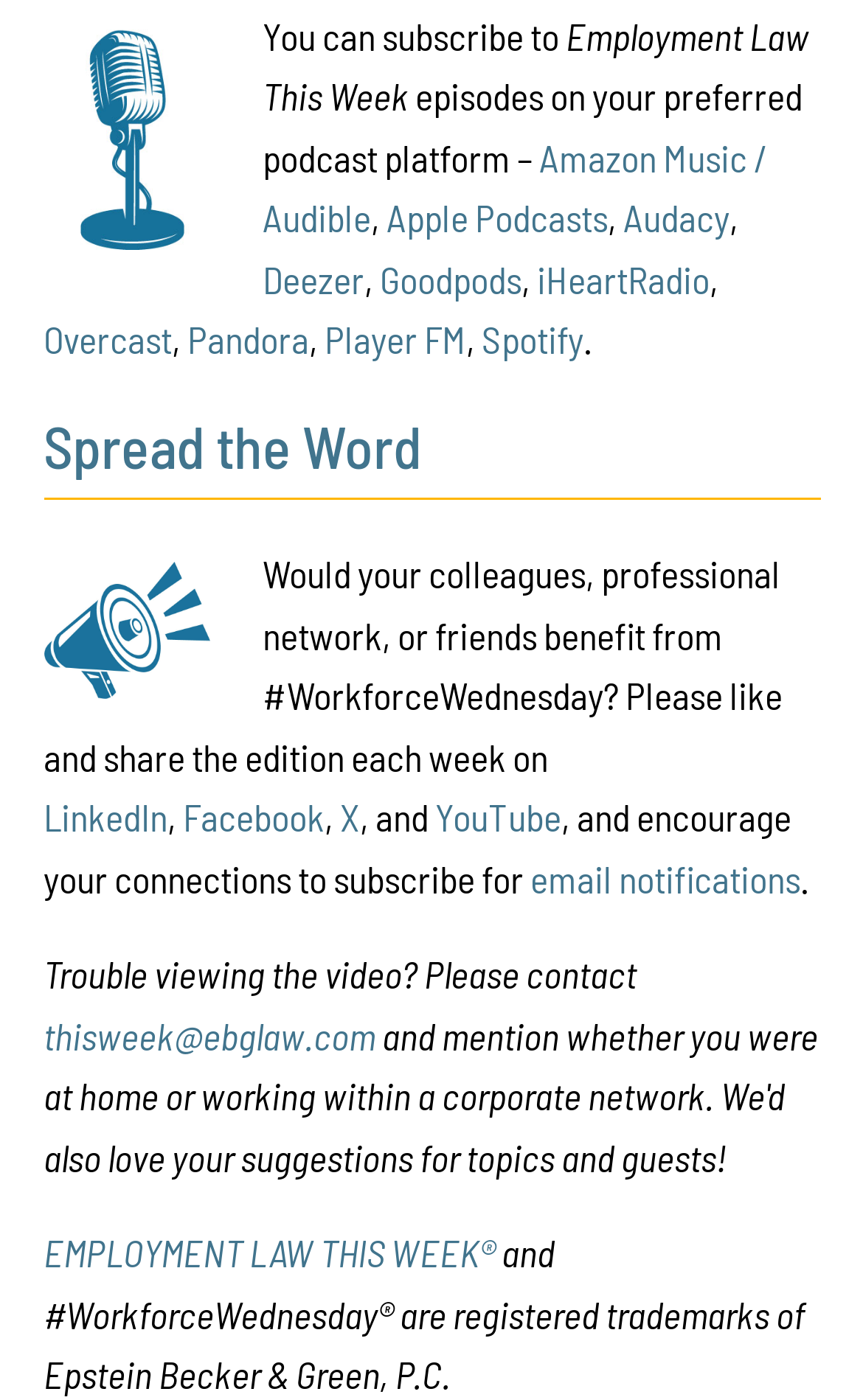What is the name of the podcast?
Please respond to the question with a detailed and thorough explanation.

The name of the podcast can be found in the text 'You can subscribe to Employment Law This Week episodes on your preferred podcast platform...' which is located at the top of the webpage.